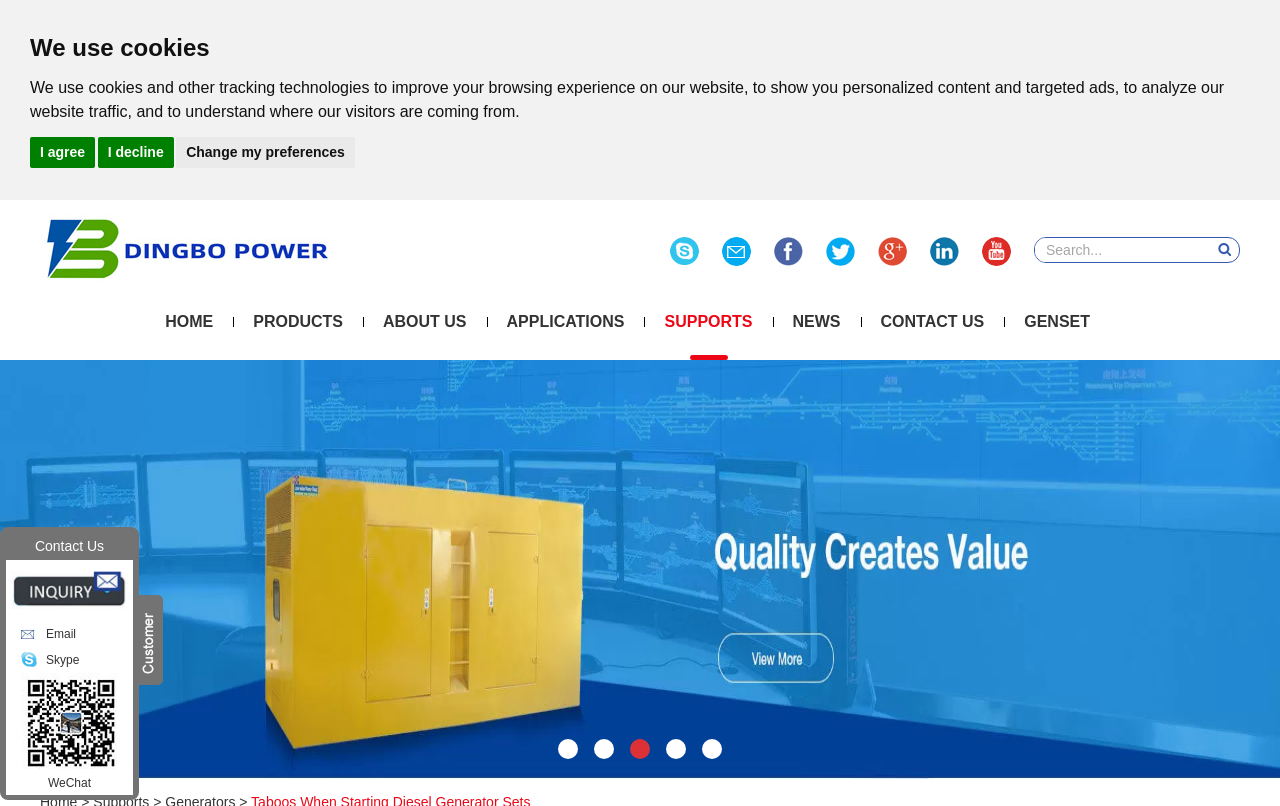Refer to the screenshot and give an in-depth answer to this question: How many navigation links are there in the top menu?

I counted the number of link elements in the top menu section of the webpage, which includes 'HOME', 'PRODUCTS', 'ABOUT US', 'APPLICATIONS', 'SUPPORTS', 'NEWS', 'CONTACT US', and 'GENSET', totaling 9 navigation links.